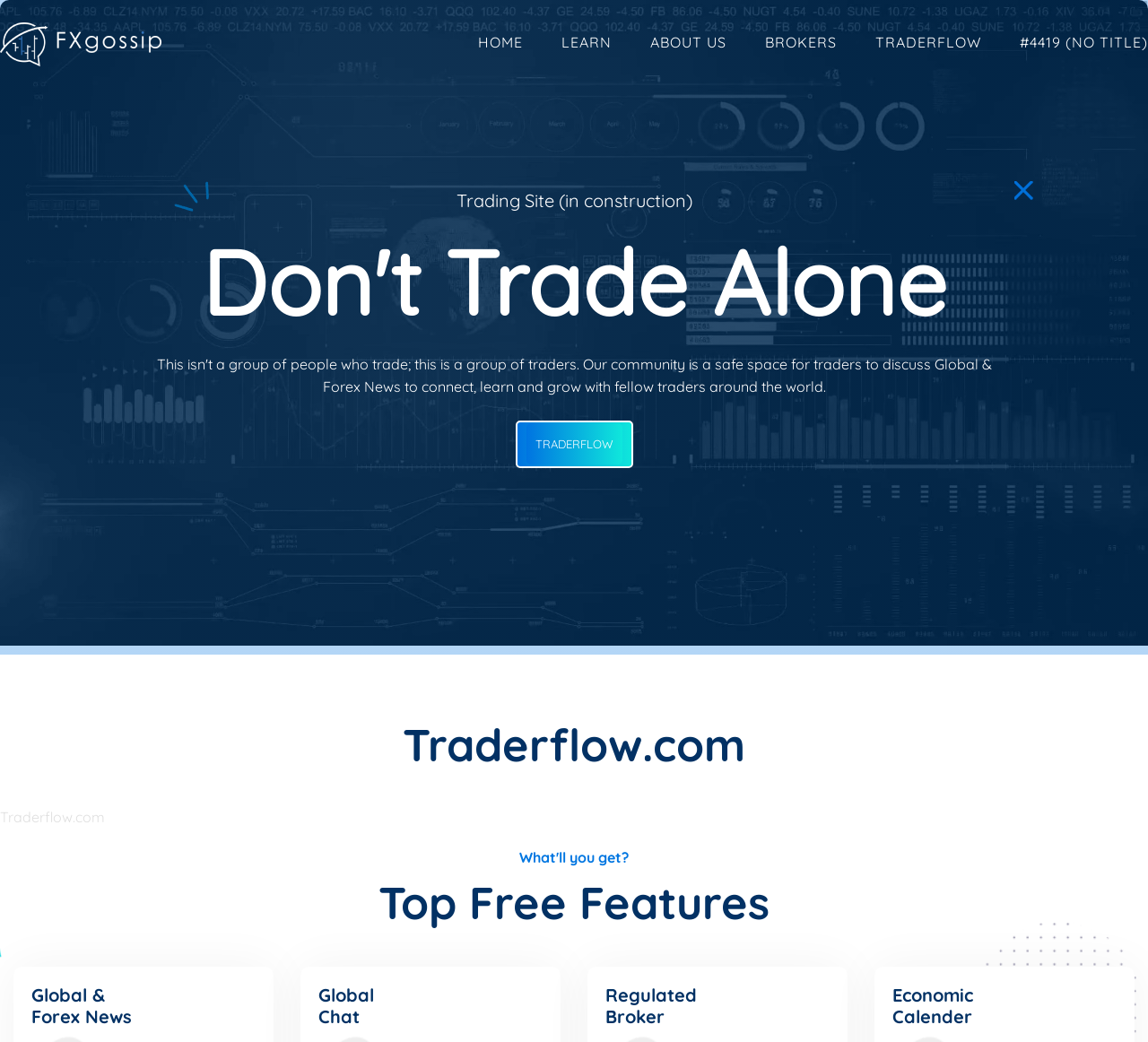Answer the following query concisely with a single word or phrase:
What is the main feature of the TRADERFLOW community?

Safe space for traders